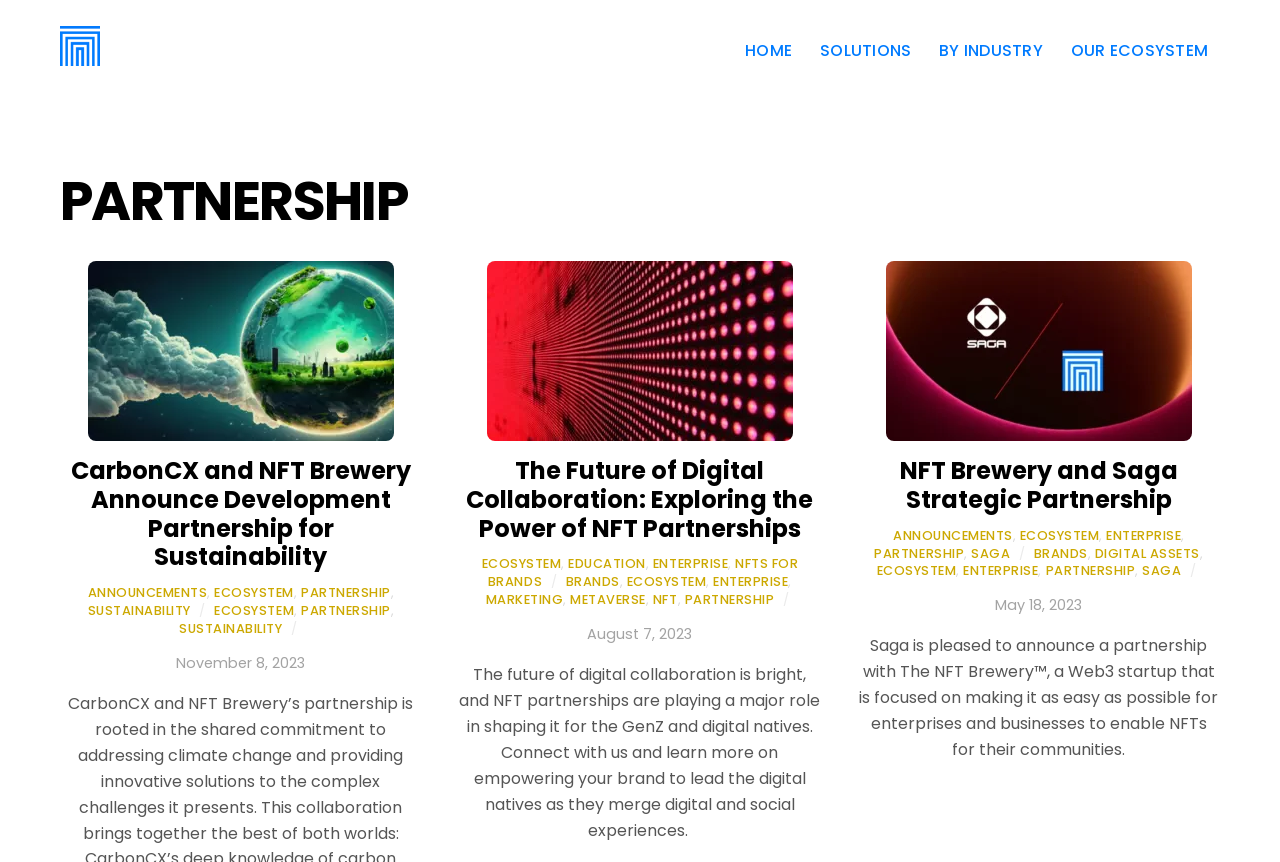Give a one-word or one-phrase response to the question:
What is the image description of the figure below the 'PARTNERSHIP' heading?

CarbonCX and NFT Brewery Announce Development Partnership for Sustainability